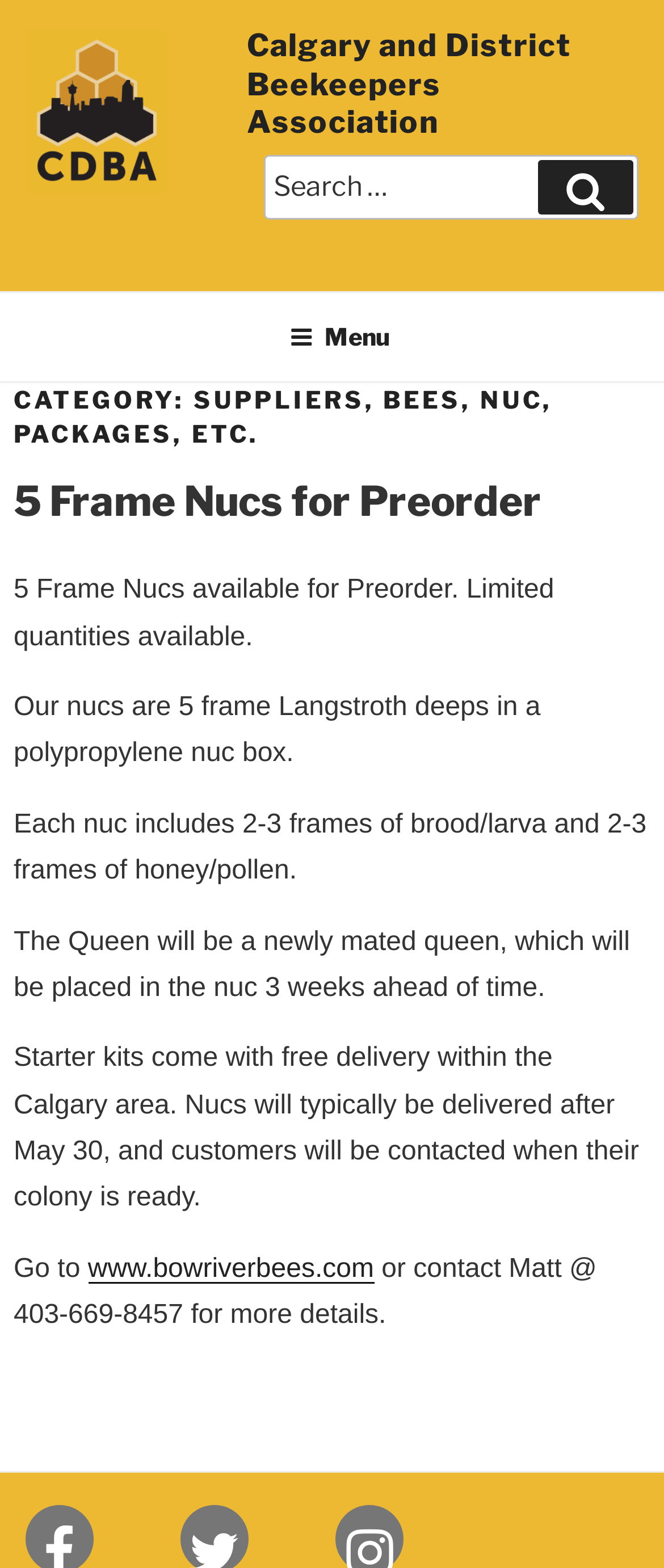Extract the main heading text from the webpage.

CATEGORY: SUPPLIERS, BEES, NUC, PACKAGES, ETC.